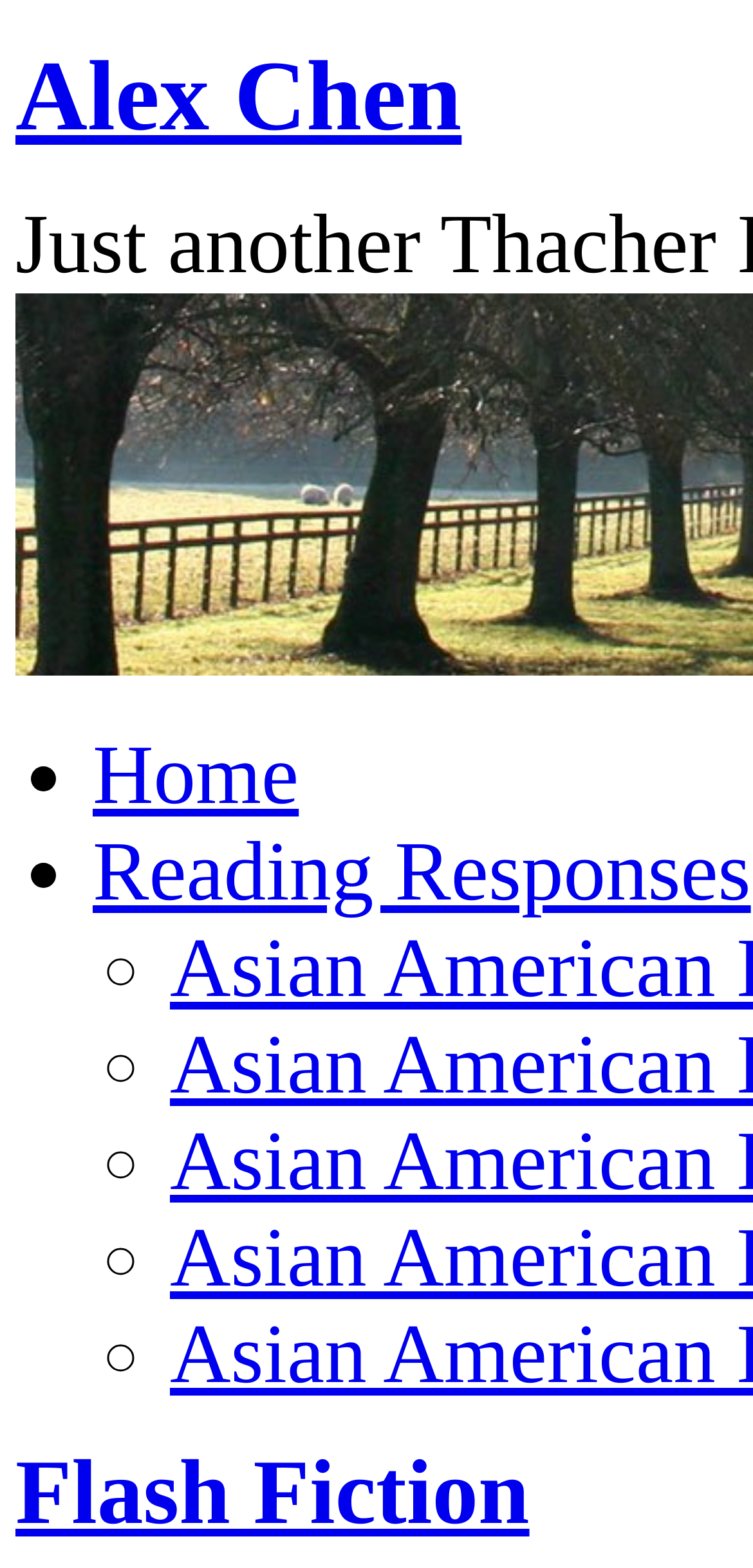Use a single word or phrase to answer the question: What type of posts can be found on this blog?

Reading Responses, Flash Fiction